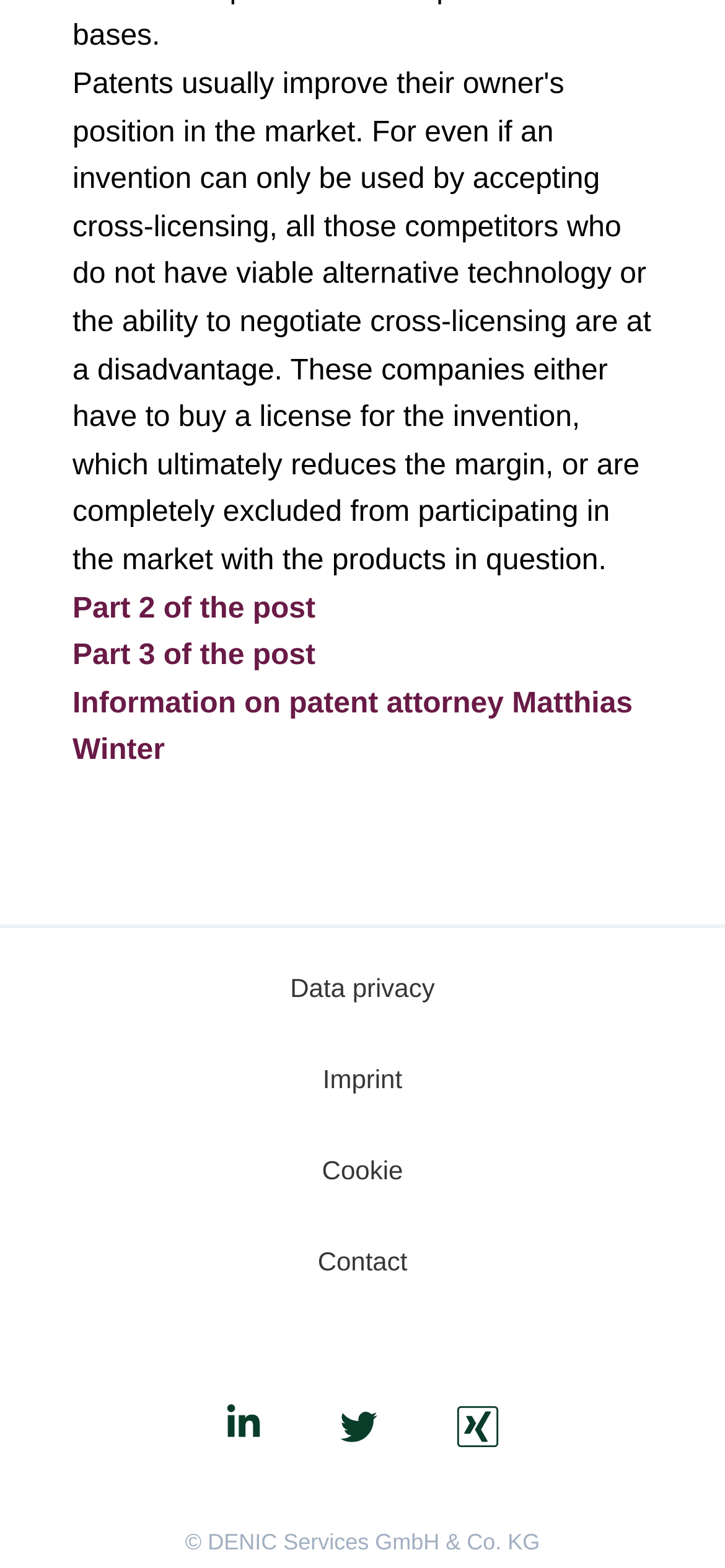Please find the bounding box coordinates of the element's region to be clicked to carry out this instruction: "Visit LinkedIn page".

[0.31, 0.896, 0.362, 0.924]